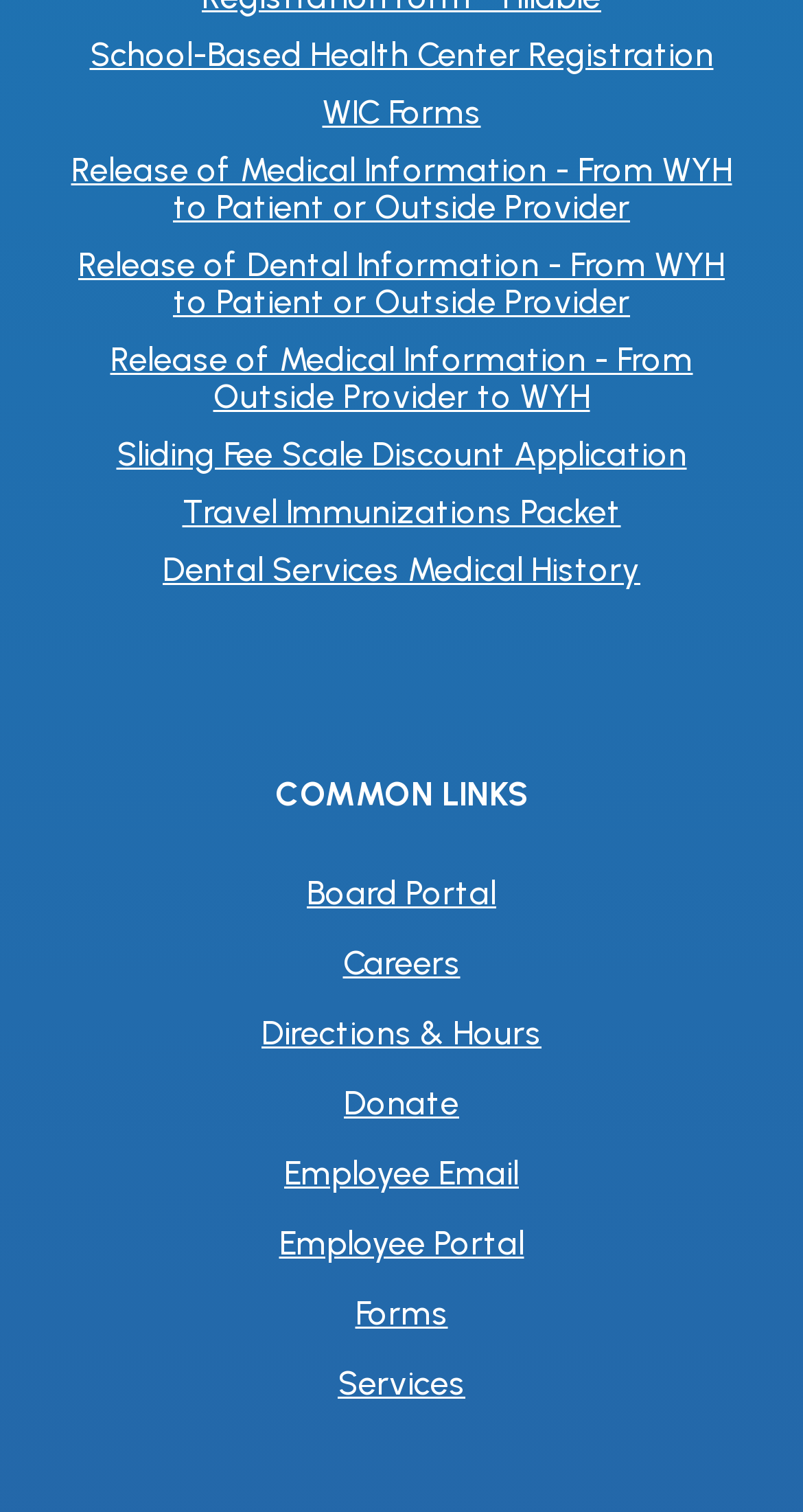Please answer the following question using a single word or phrase: 
What is the first link on the webpage?

School-Based Health Center Registration